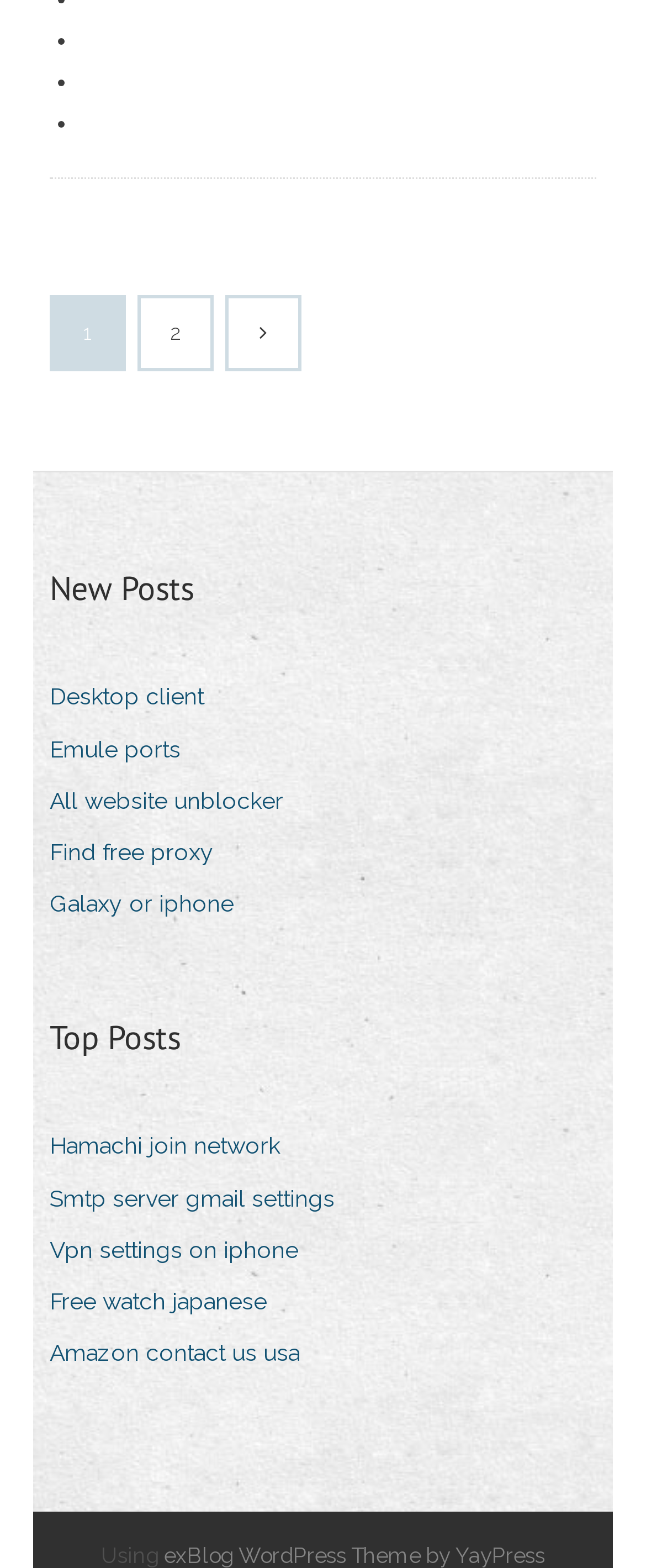Please predict the bounding box coordinates of the element's region where a click is necessary to complete the following instruction: "Click on 'Desktop client'". The coordinates should be represented by four float numbers between 0 and 1, i.e., [left, top, right, bottom].

[0.077, 0.431, 0.354, 0.459]